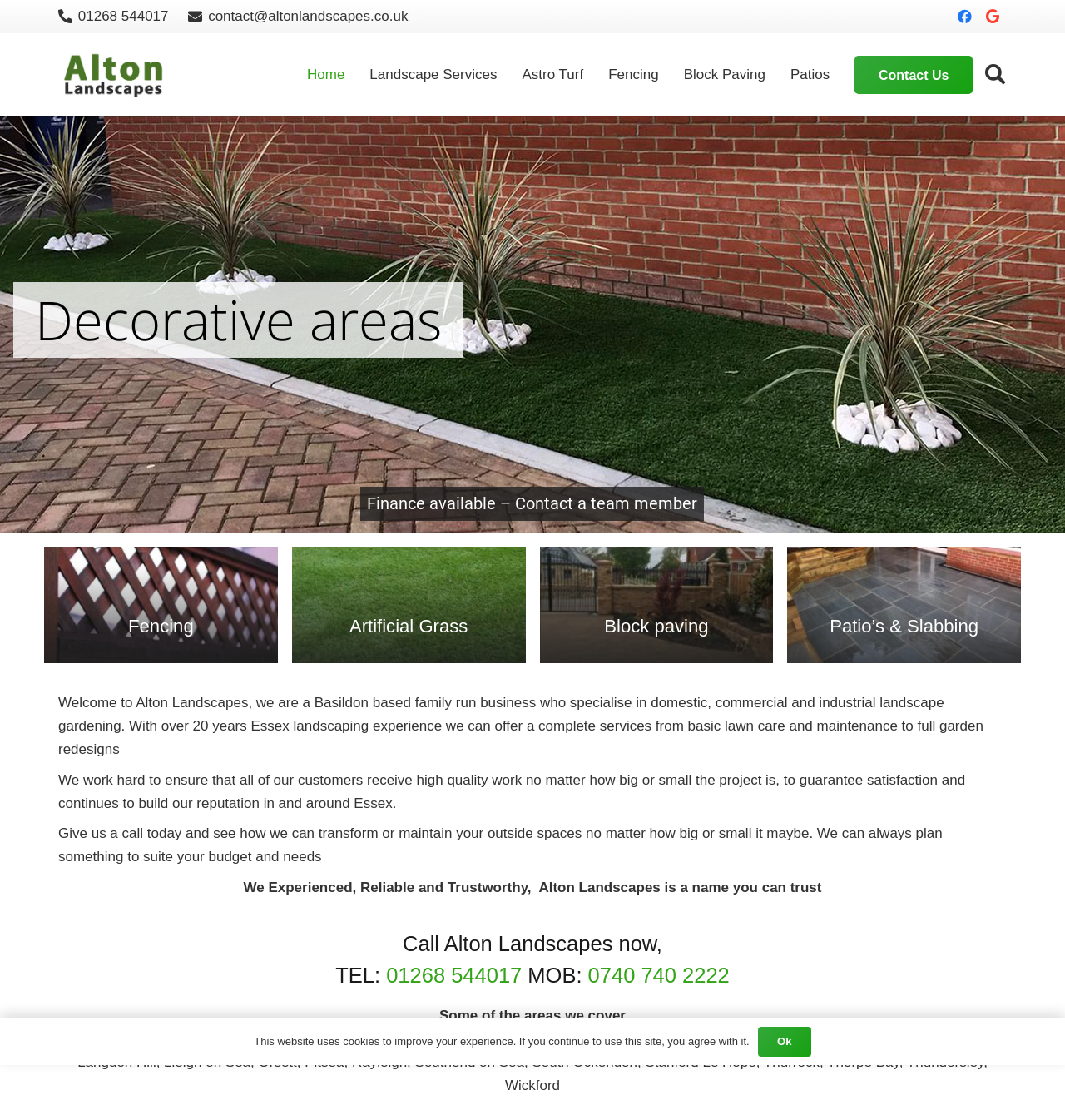Using the details in the image, give a detailed response to the question below:
What is the purpose of Alton Landscapes?

I found the purpose of Alton Landscapes by reading the introductory text on the webpage, which states that the company is a family-run business that specializes in domestic, commercial, and industrial landscape gardening.